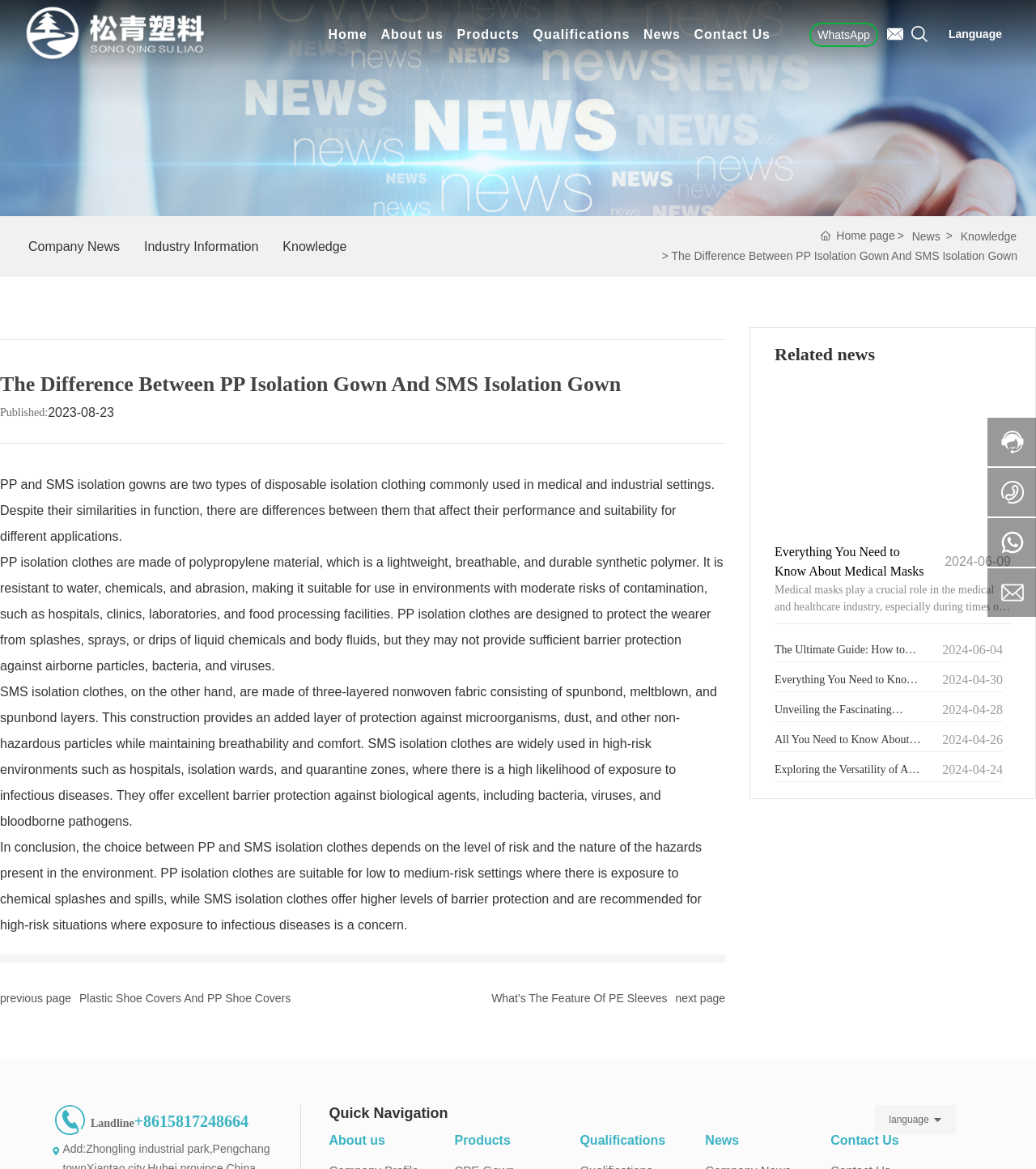Using the information in the image, give a detailed answer to the following question: What type of products does this company offer?

I found that this company offers medical and industrial products by looking at the links under the 'Products' category, which include 'CPE Gown', 'Plastic Shoe Cover', 'Plastic Apron', and others. These products seem to be related to medical and industrial use.